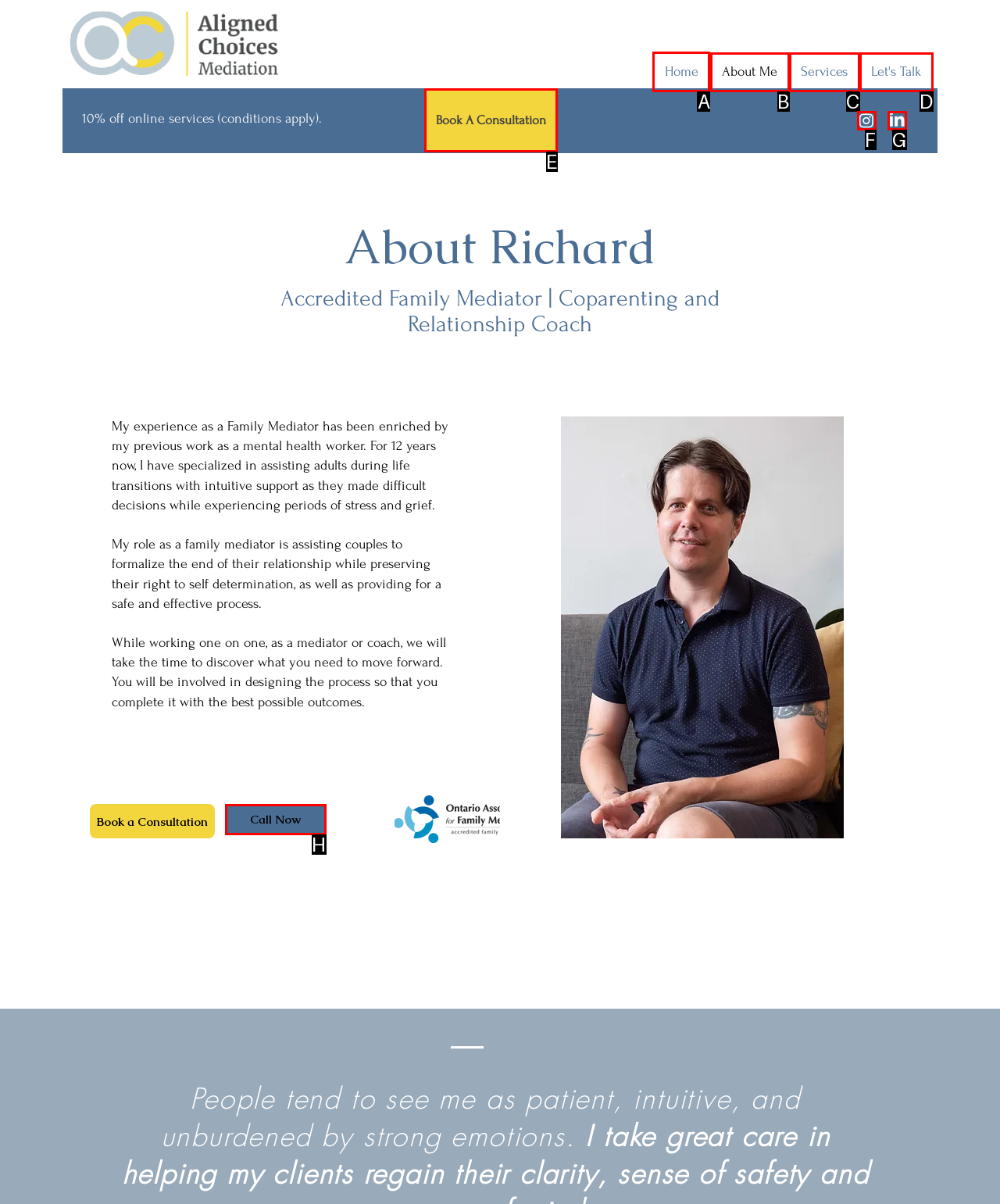Look at the highlighted elements in the screenshot and tell me which letter corresponds to the task: Click the Home link.

A